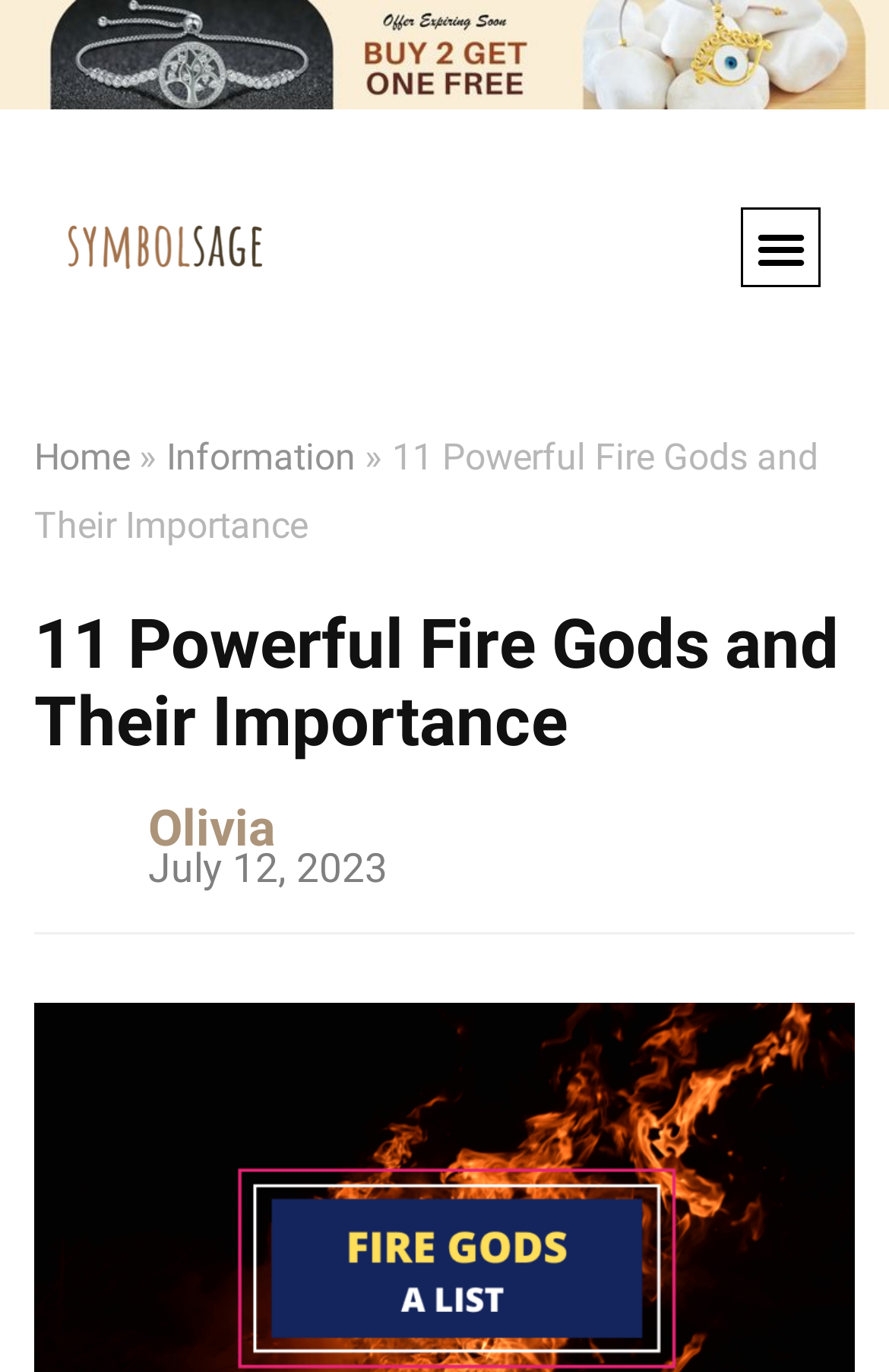Provide the bounding box coordinates for the UI element that is described by this text: "alt="SS logo"". The coordinates should be in the form of four float numbers between 0 and 1: [left, top, right, bottom].

[0.077, 0.164, 0.295, 0.197]